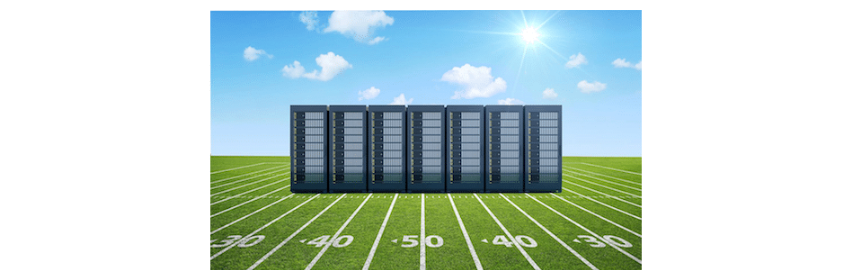Offer a detailed account of the various components present in the image.

The image showcases a modern data center setup, depicted against a vibrant outdoor backdrop that resembles a football field. In the foreground, six sleek server racks stand prominently, emphasizing the technological aspect of data storage and management. The grassy field is marked with yard lines, symbolically linking the performance optimization of data centers to the competitive nature of sports. Above, a bright sun shines in a clear blue sky dotted with a few clouds, conveying a sense of innovation and energy. This visual aligns with the theme of the article, "5 Winning Ways to Optimize Data Center Performance," and highlights the integration of technology in a dynamic, real-world context.